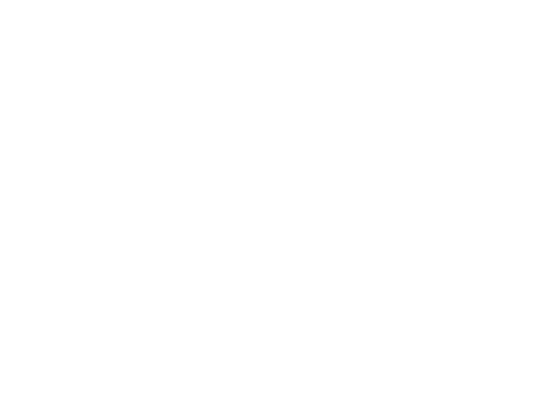Answer this question using a single word or a brief phrase:
What is the dental practice's commitment?

Transparency and patient education